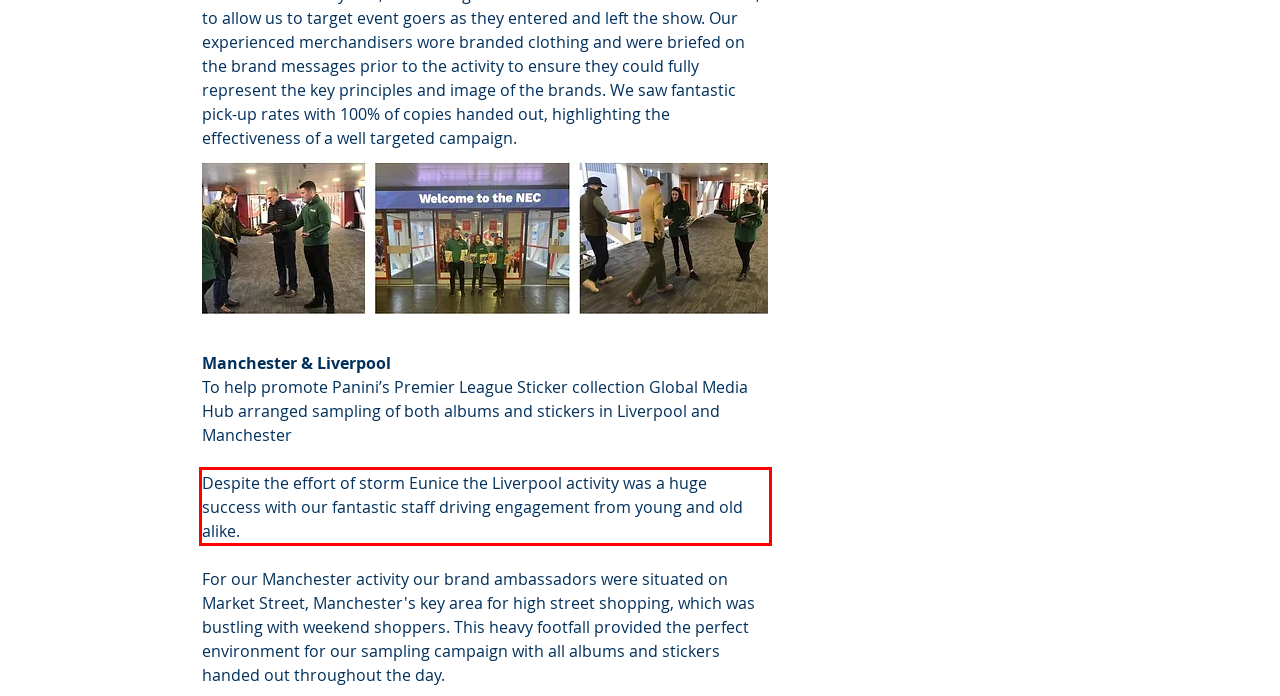Analyze the webpage screenshot and use OCR to recognize the text content in the red bounding box.

Despite the effort of storm Eunice the Liverpool activity was a huge success with our fantastic staff driving engagement from young and old alike.